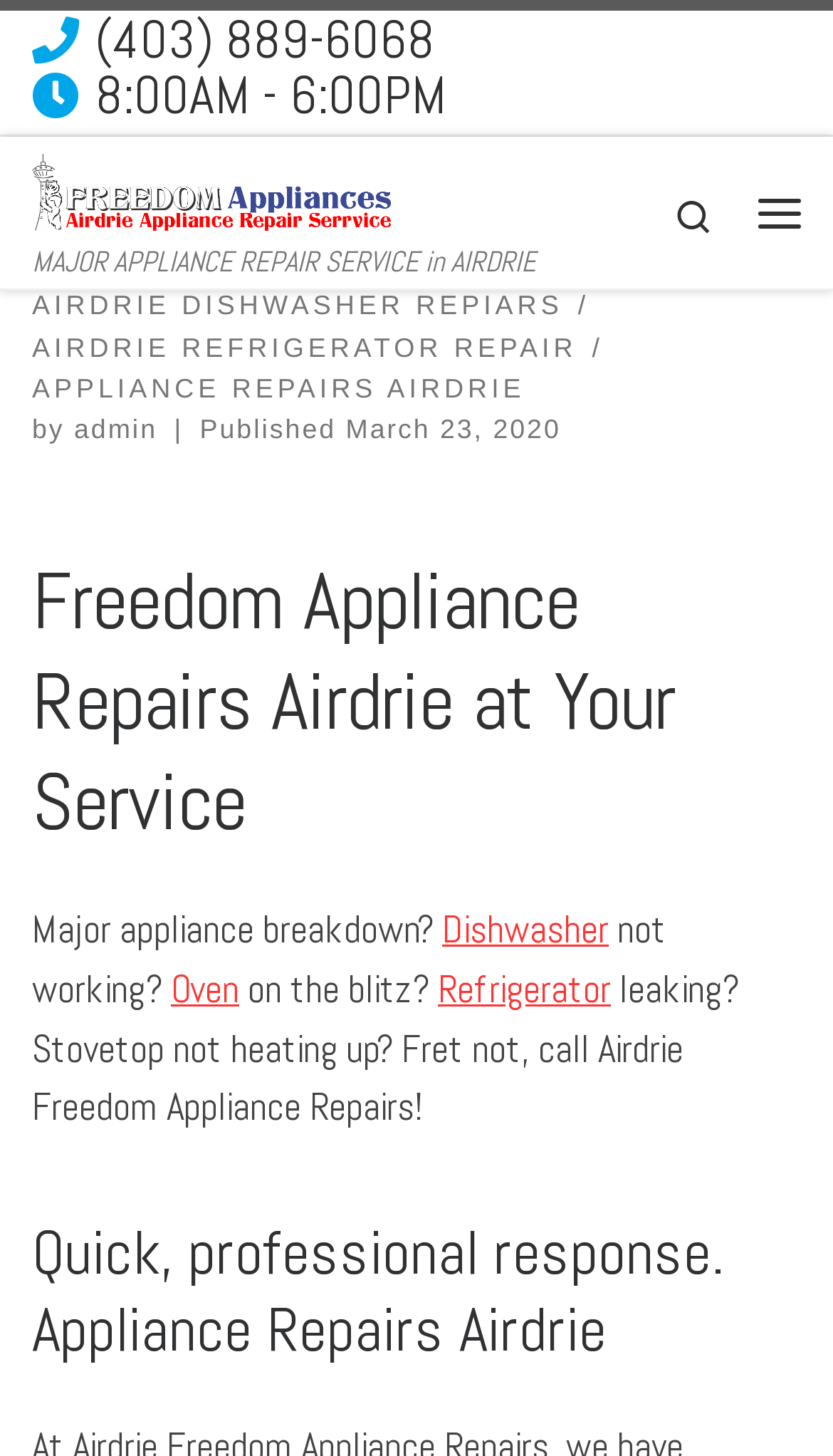Pinpoint the bounding box coordinates for the area that should be clicked to perform the following instruction: "Read about AIRDRIE DISHWASHER REPIARS".

[0.038, 0.197, 0.676, 0.225]